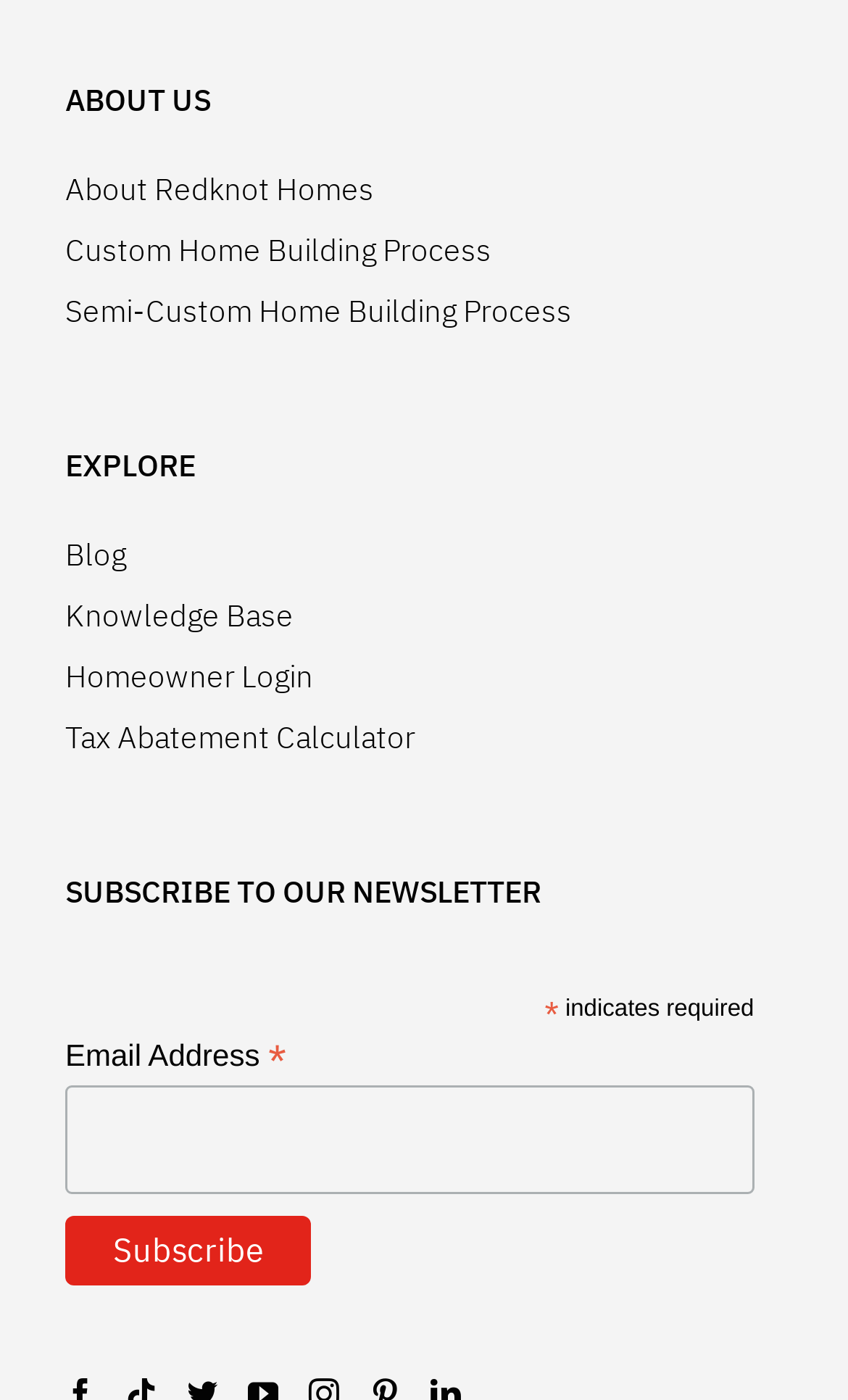Could you indicate the bounding box coordinates of the region to click in order to complete this instruction: "Click on About Redknot Homes".

[0.077, 0.121, 0.441, 0.149]